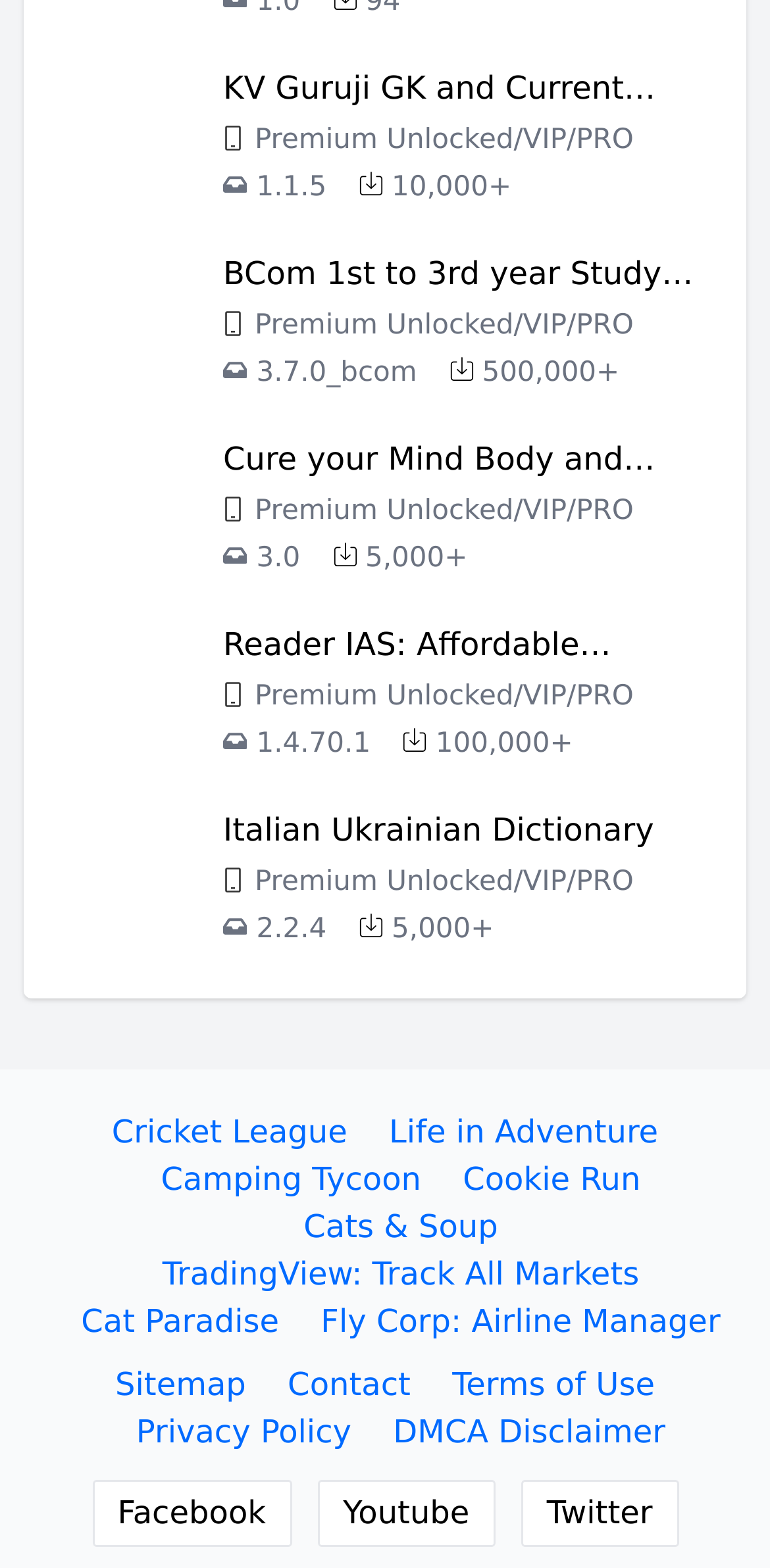Determine the bounding box coordinates of the section I need to click to execute the following instruction: "check the CEO title". Provide the coordinates as four float numbers between 0 and 1, i.e., [left, top, right, bottom].

None